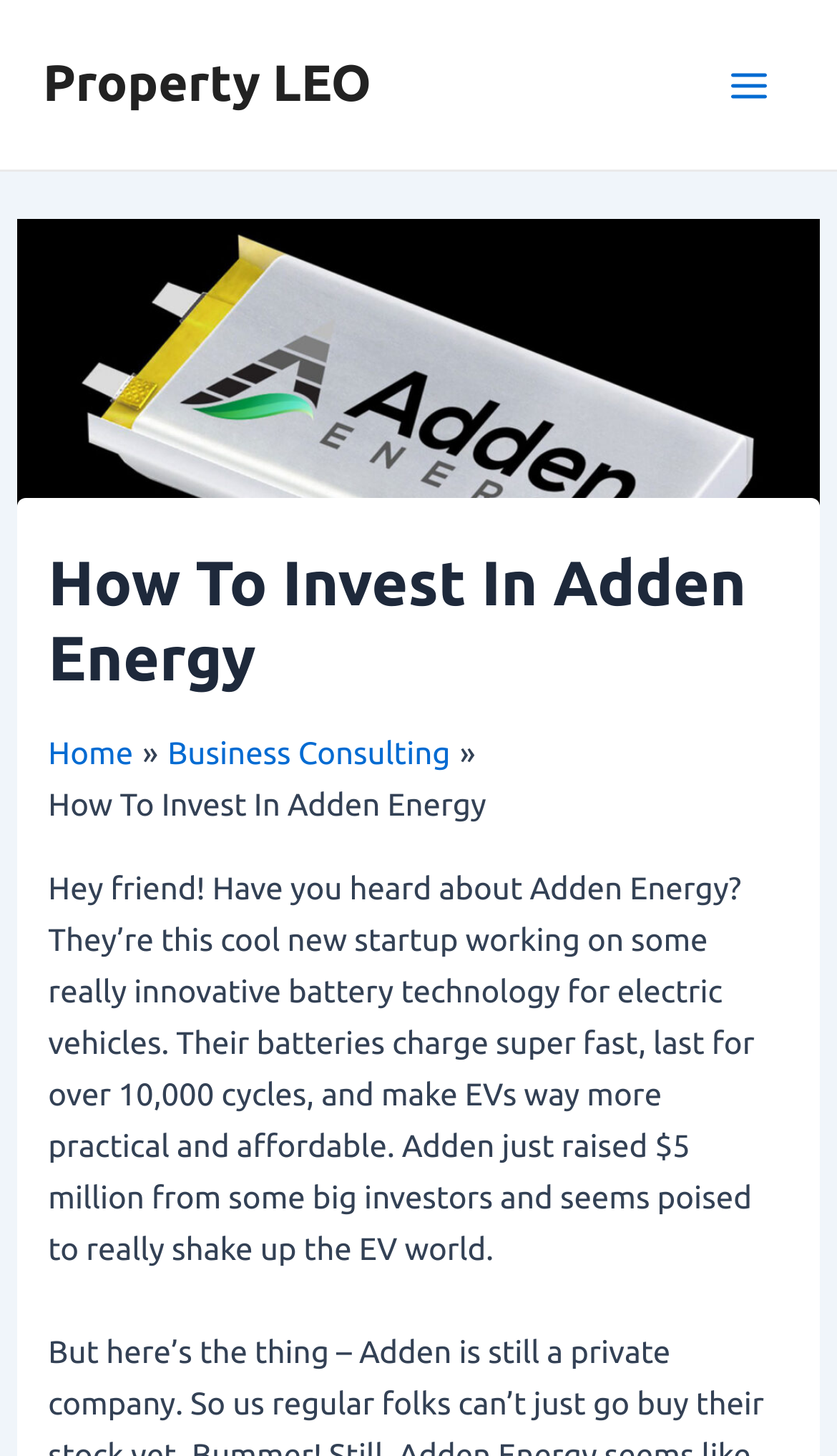Using the image as a reference, answer the following question in as much detail as possible:
What is the purpose of the 'Breadcrumbs' navigation?

The 'Breadcrumbs' navigation is likely used to show the hierarchy of the current page, allowing users to navigate back to higher-level pages, such as 'Home' and 'Business Consulting'.